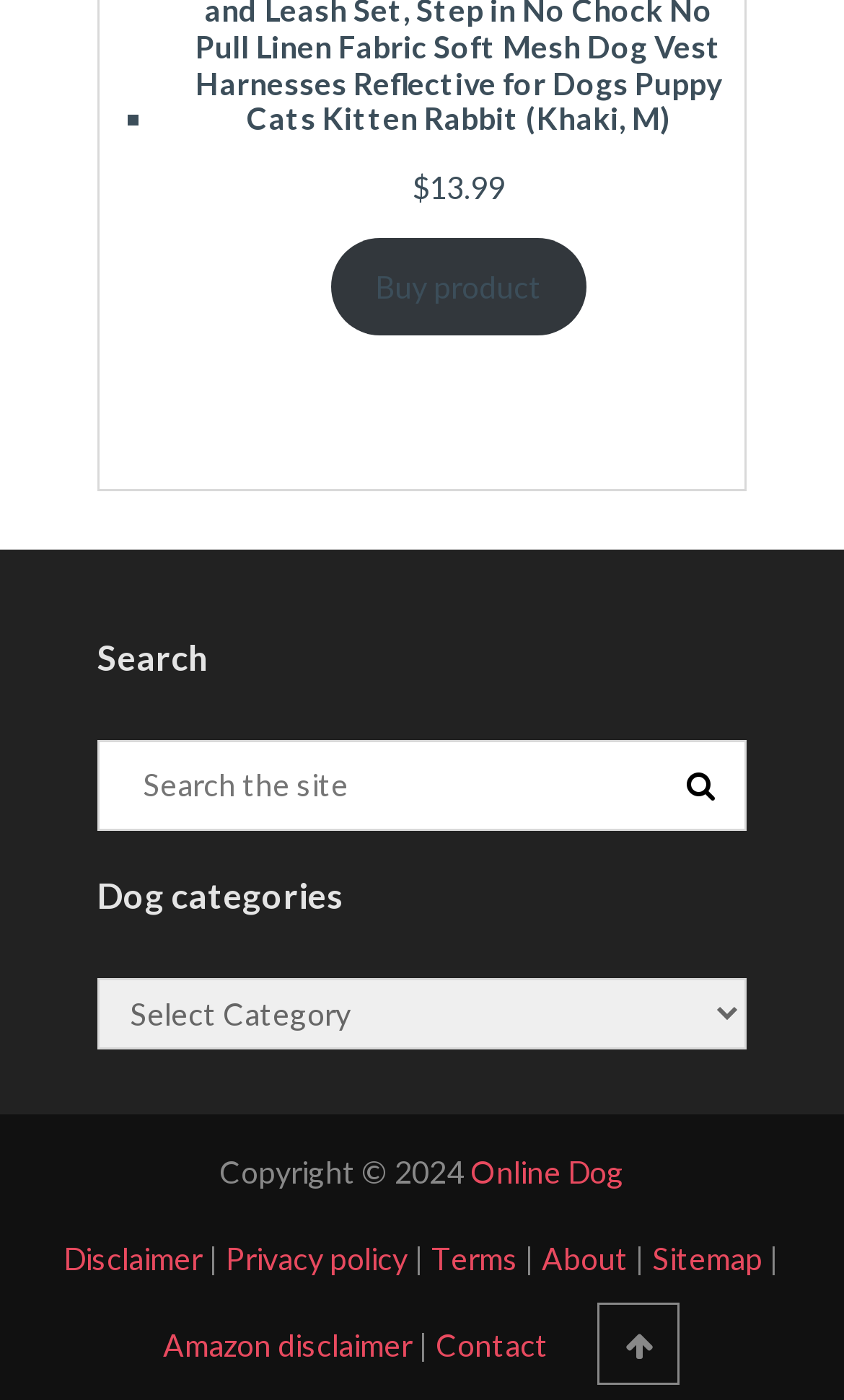Please provide the bounding box coordinates for the element that needs to be clicked to perform the instruction: "Go to Online Dog". The coordinates must consist of four float numbers between 0 and 1, formatted as [left, top, right, bottom].

[0.558, 0.824, 0.74, 0.85]